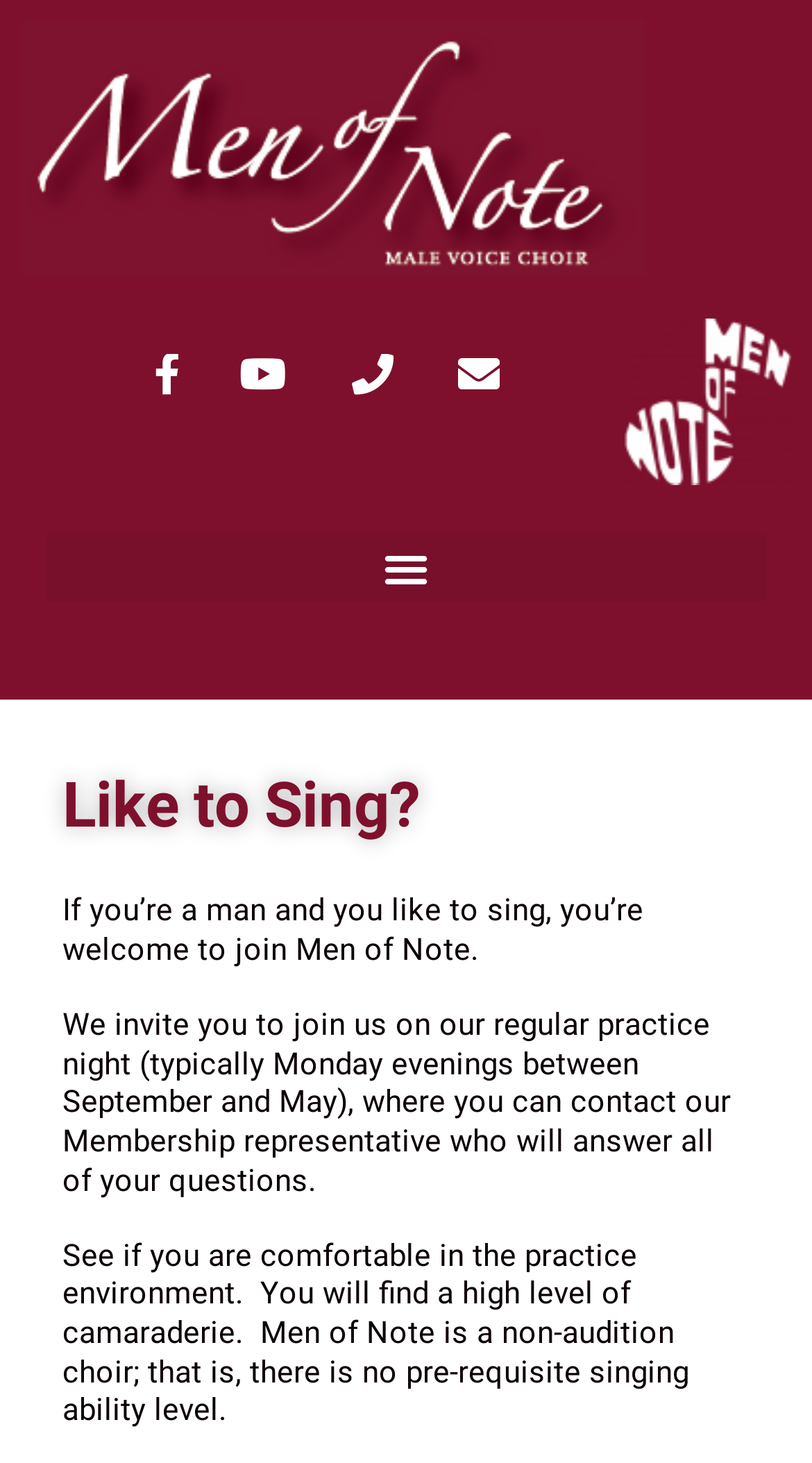Answer the question in a single word or phrase:
What is the purpose of the Men of Note choir?

For men to sing